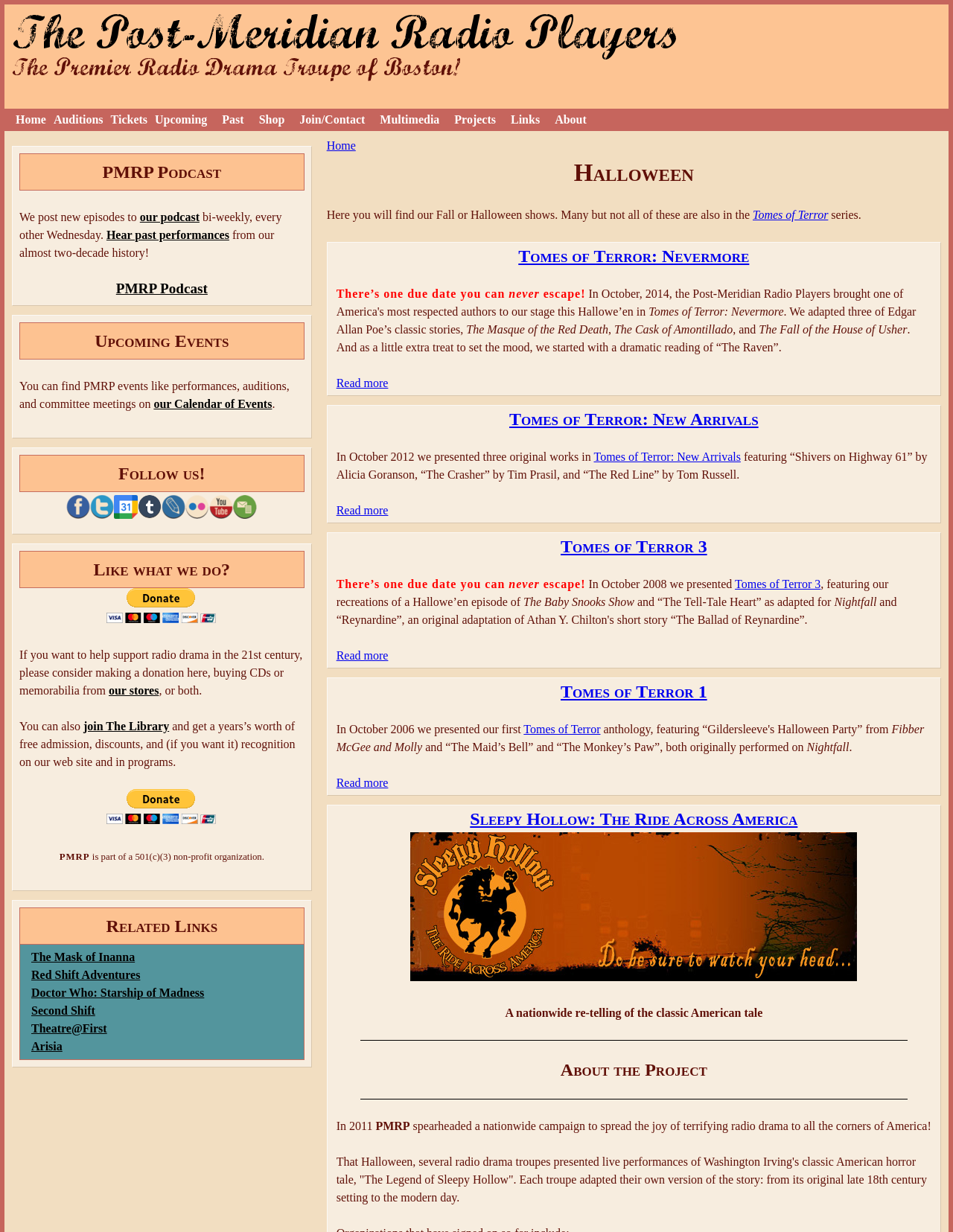Pinpoint the bounding box coordinates of the element that must be clicked to accomplish the following instruction: "View Sleepy Hollow: The Ride Across America". The coordinates should be in the format of four float numbers between 0 and 1, i.e., [left, top, right, bottom].

[0.493, 0.657, 0.837, 0.672]